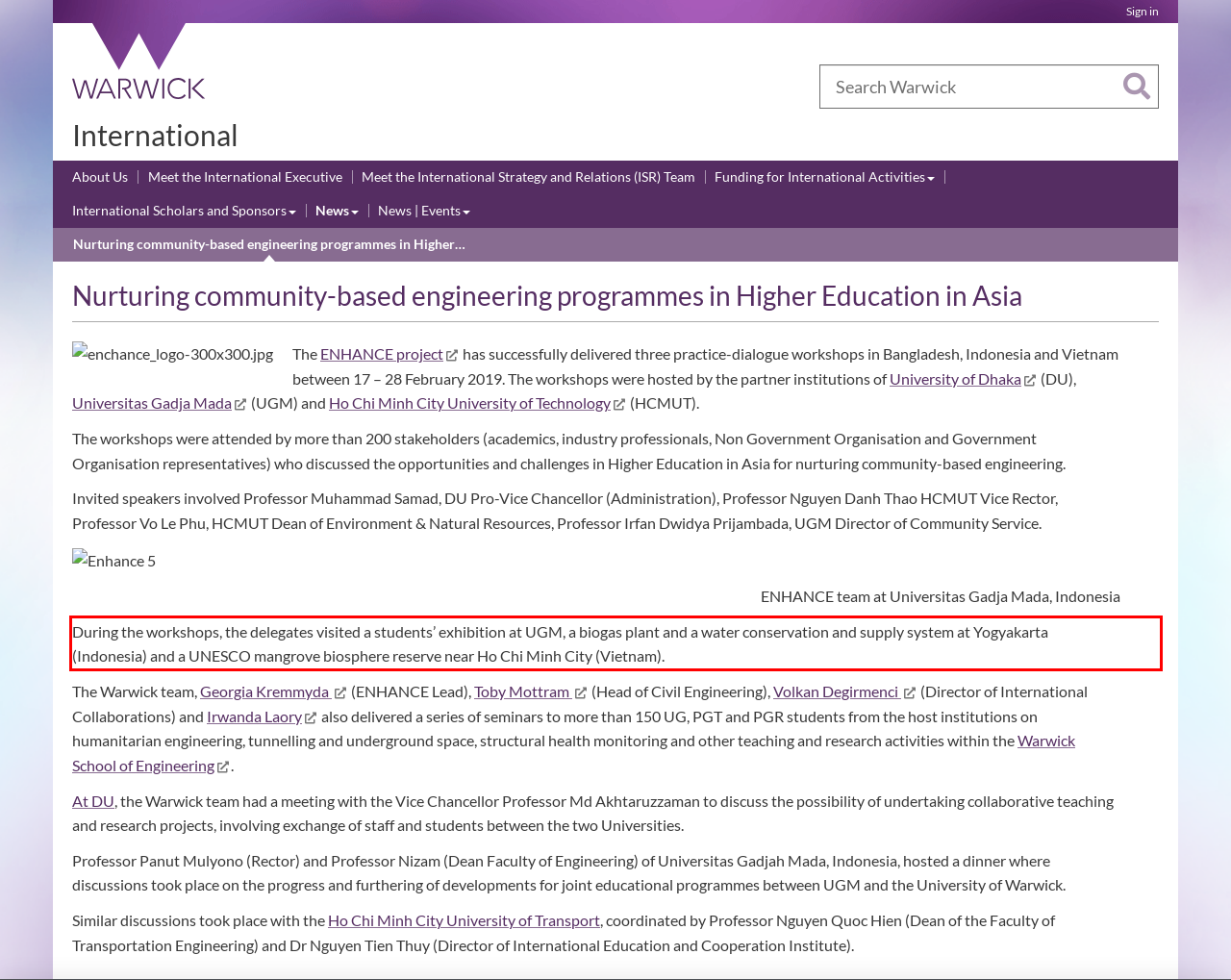Perform OCR on the text inside the red-bordered box in the provided screenshot and output the content.

During the workshops, the delegates visited a students’ exhibition at UGM, a biogas plant and a water conservation and supply system at Yogyakarta (Indonesia) and a UNESCO mangrove biosphere reserve near Ho Chi Minh City (Vietnam).